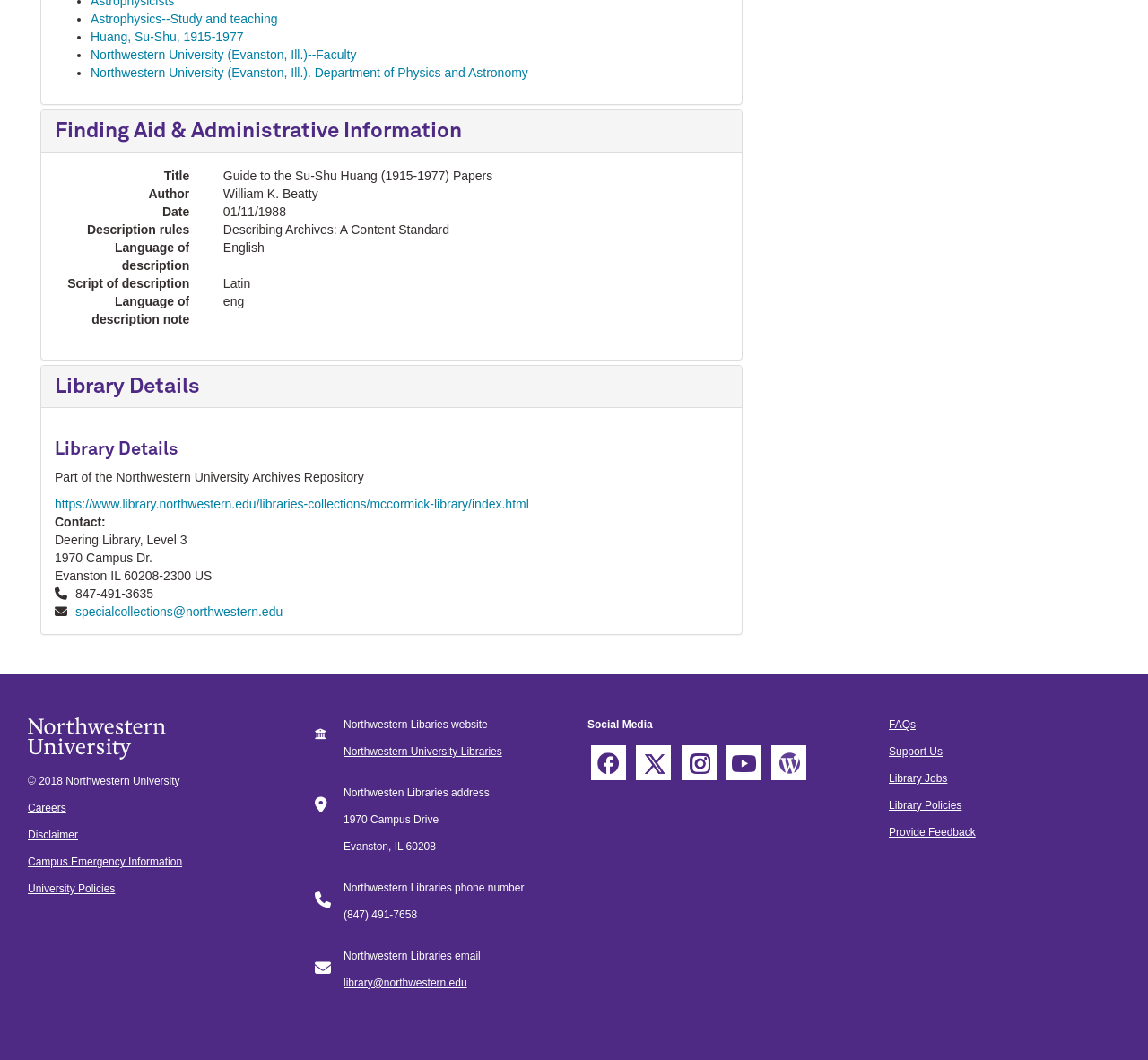Please provide a comprehensive response to the question below by analyzing the image: 
Who is the author of the finding aid?

I found the answer by looking at the description list detail element with the text 'Author' and its corresponding value 'William K. Beatty'.